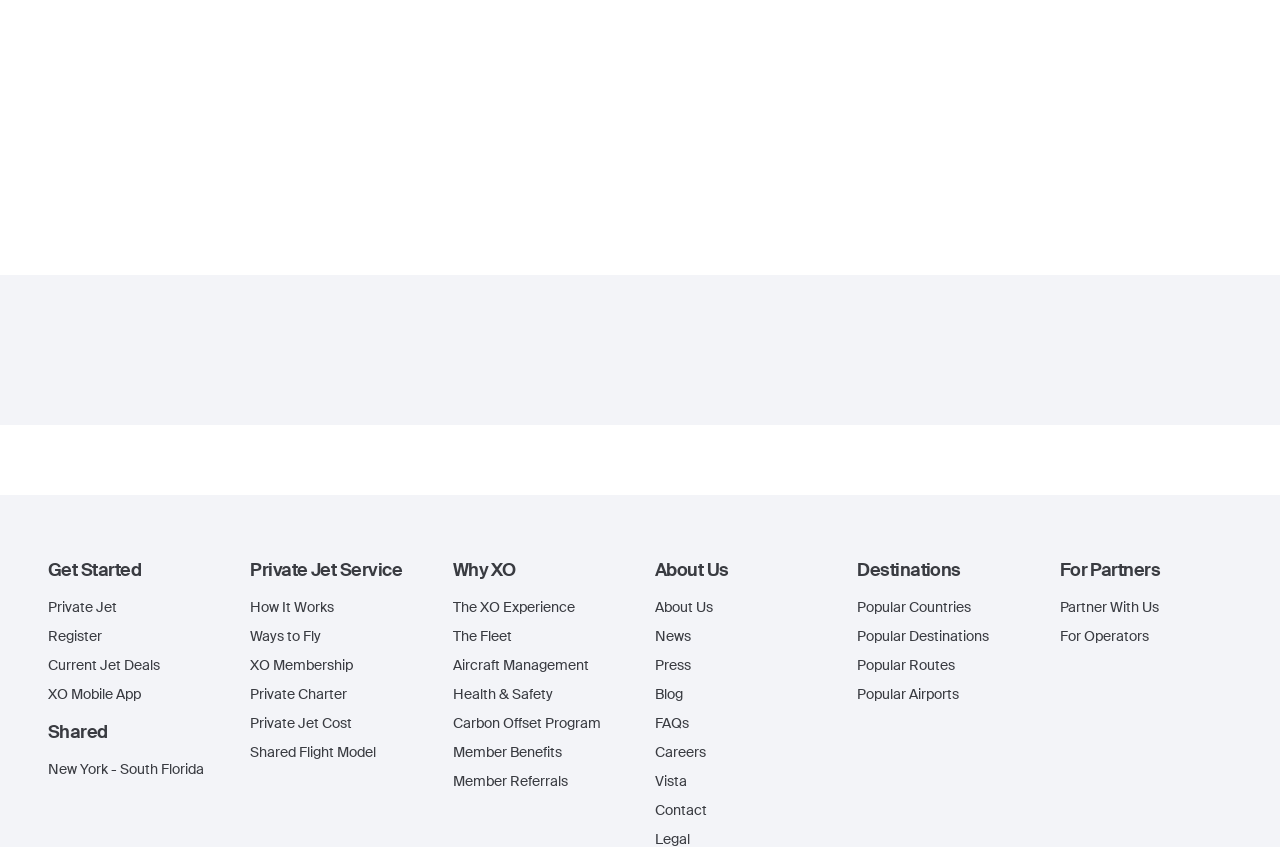What is the main service offered by this website?
Answer the question with a single word or phrase, referring to the image.

Private Jet Service